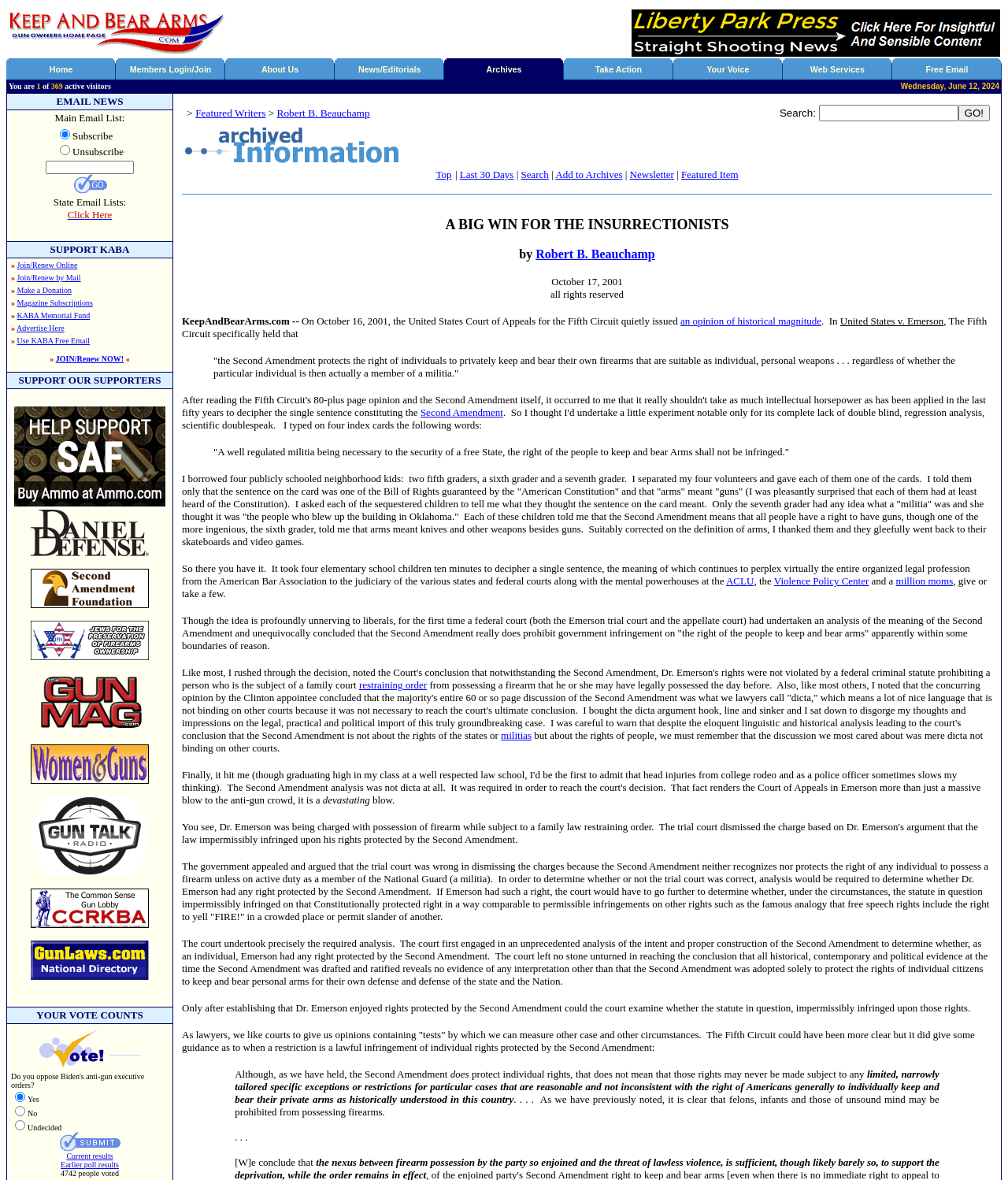Using the information in the image, could you please answer the following question in detail:
How many active visitors are there?

The number of active visitors can be found in the top-right corner of the webpage, where it says 'You are 1 of 369 active visitors'.